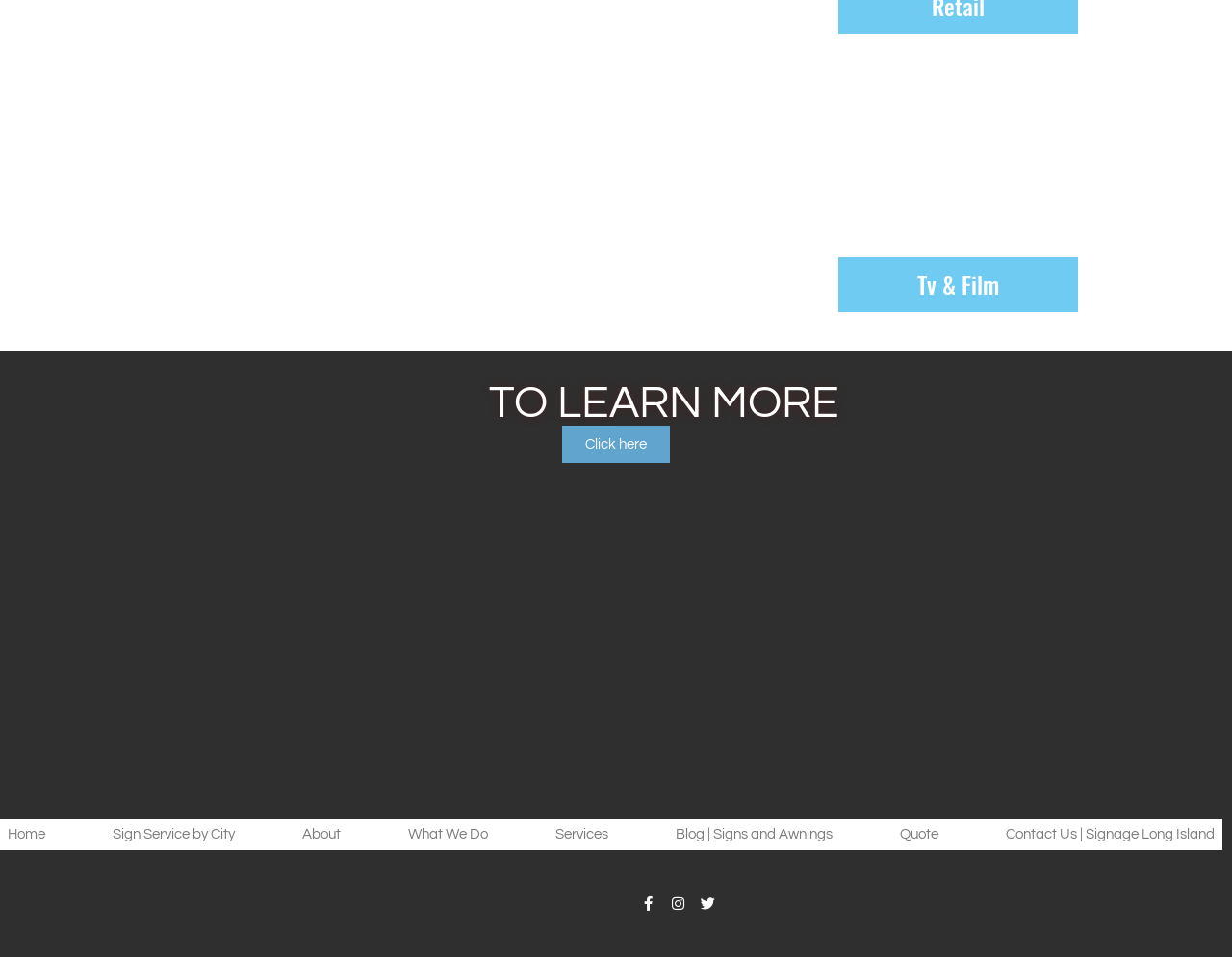What is the company name mentioned in the image?
Look at the image and provide a short answer using one word or a phrase.

Fab Visuals